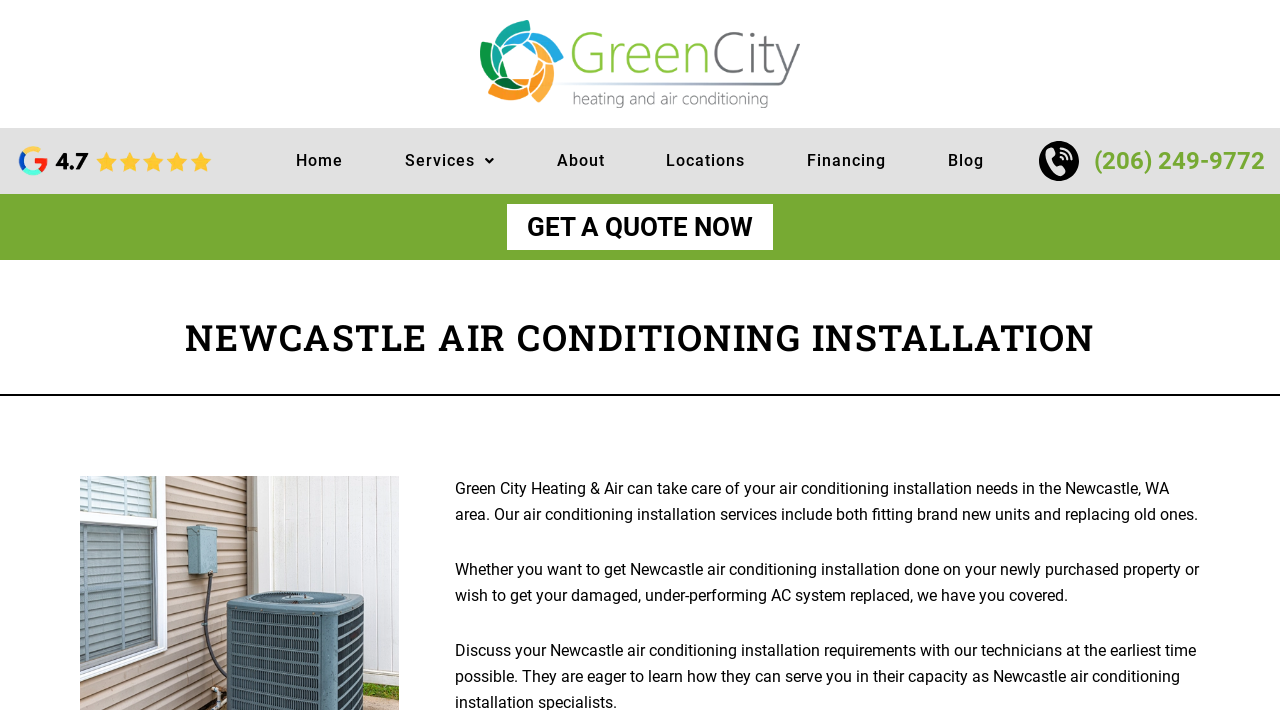Determine the bounding box coordinates of the element's region needed to click to follow the instruction: "Call the phone number". Provide these coordinates as four float numbers between 0 and 1, formatted as [left, top, right, bottom].

[0.812, 0.199, 0.988, 0.255]